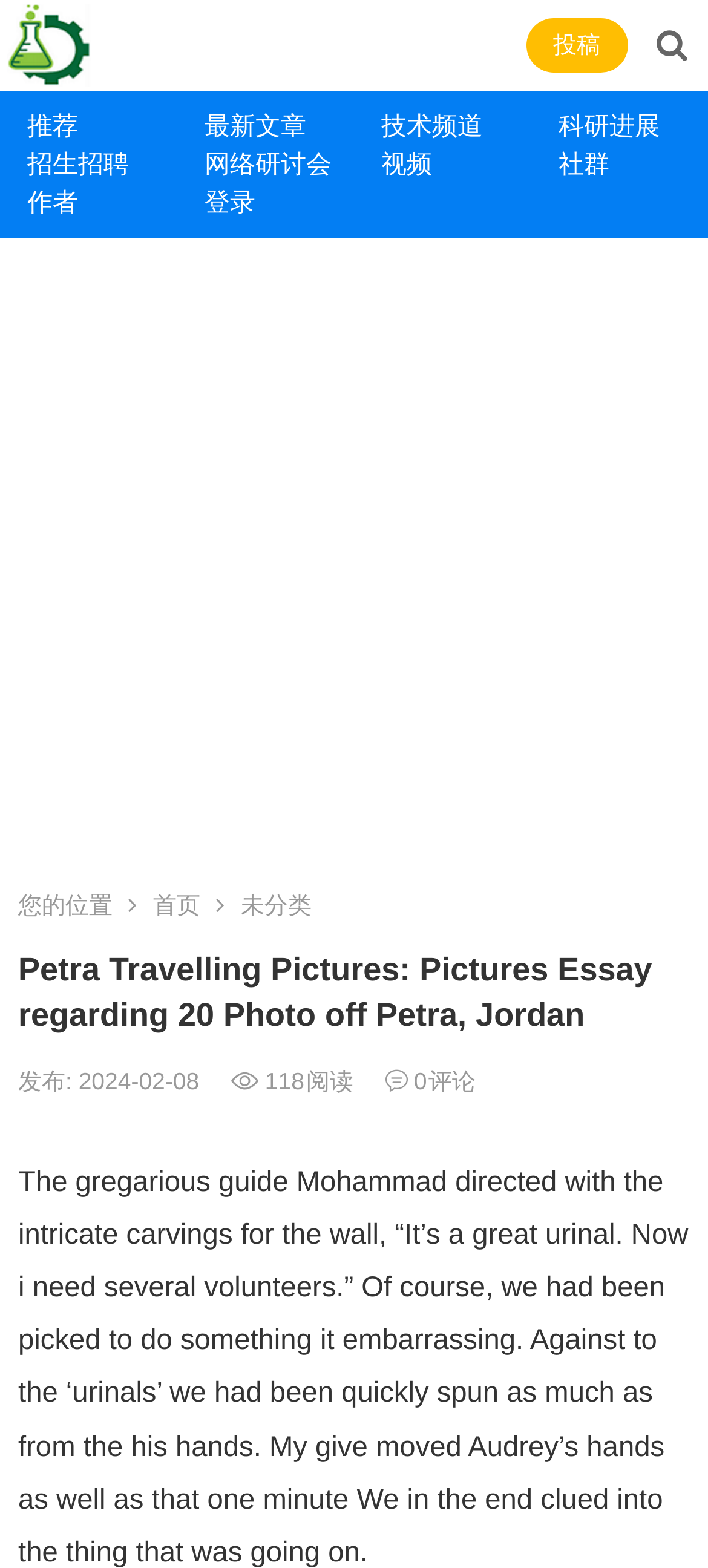Using the information shown in the image, answer the question with as much detail as possible: How many comments does the article have?

I found the comment count by looking at the link with the text ' 0评论', which indicates that there are no comments on the article.